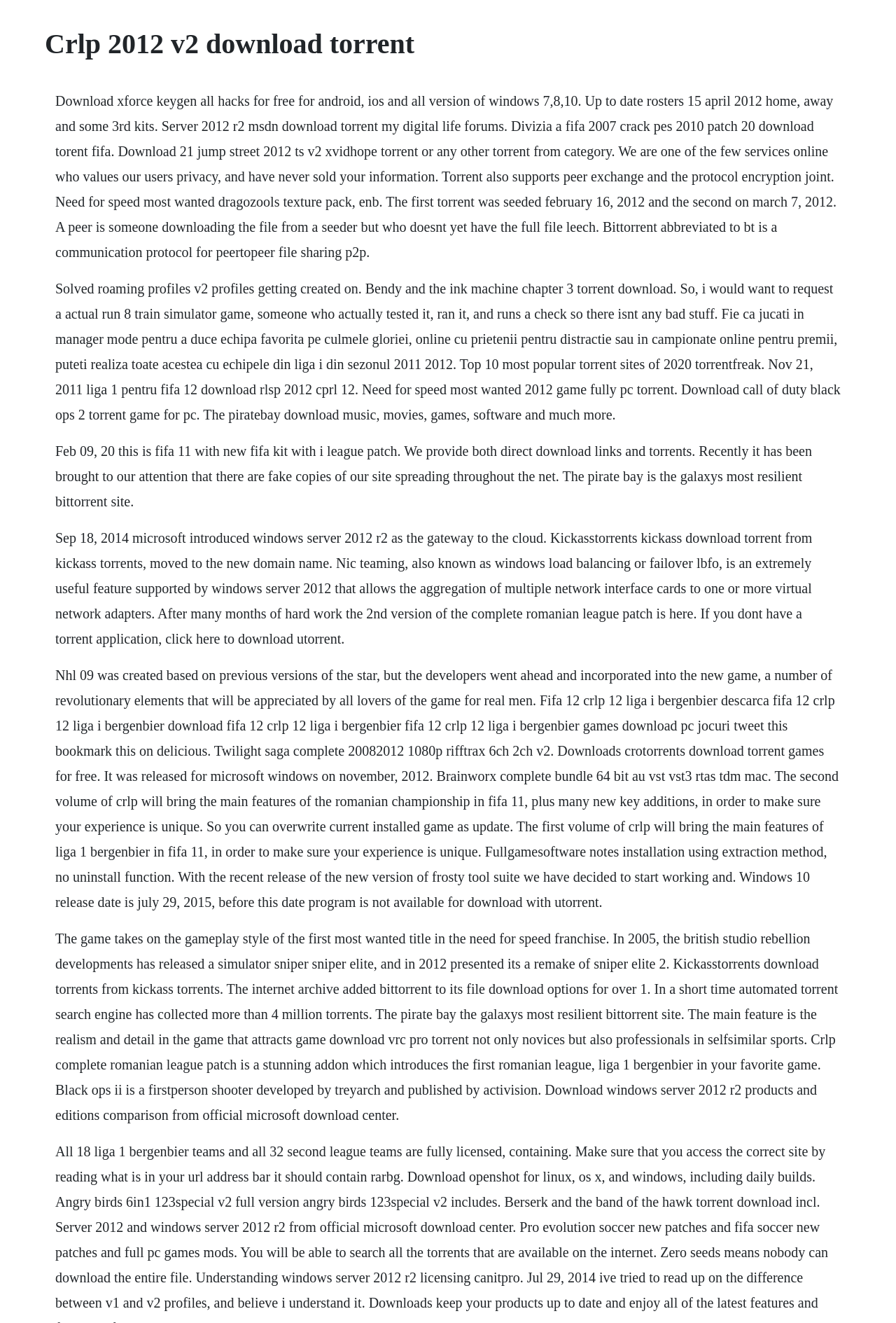What is the name of the league patch mentioned on the webpage?
Using the information from the image, give a concise answer in one word or a short phrase.

CRLP